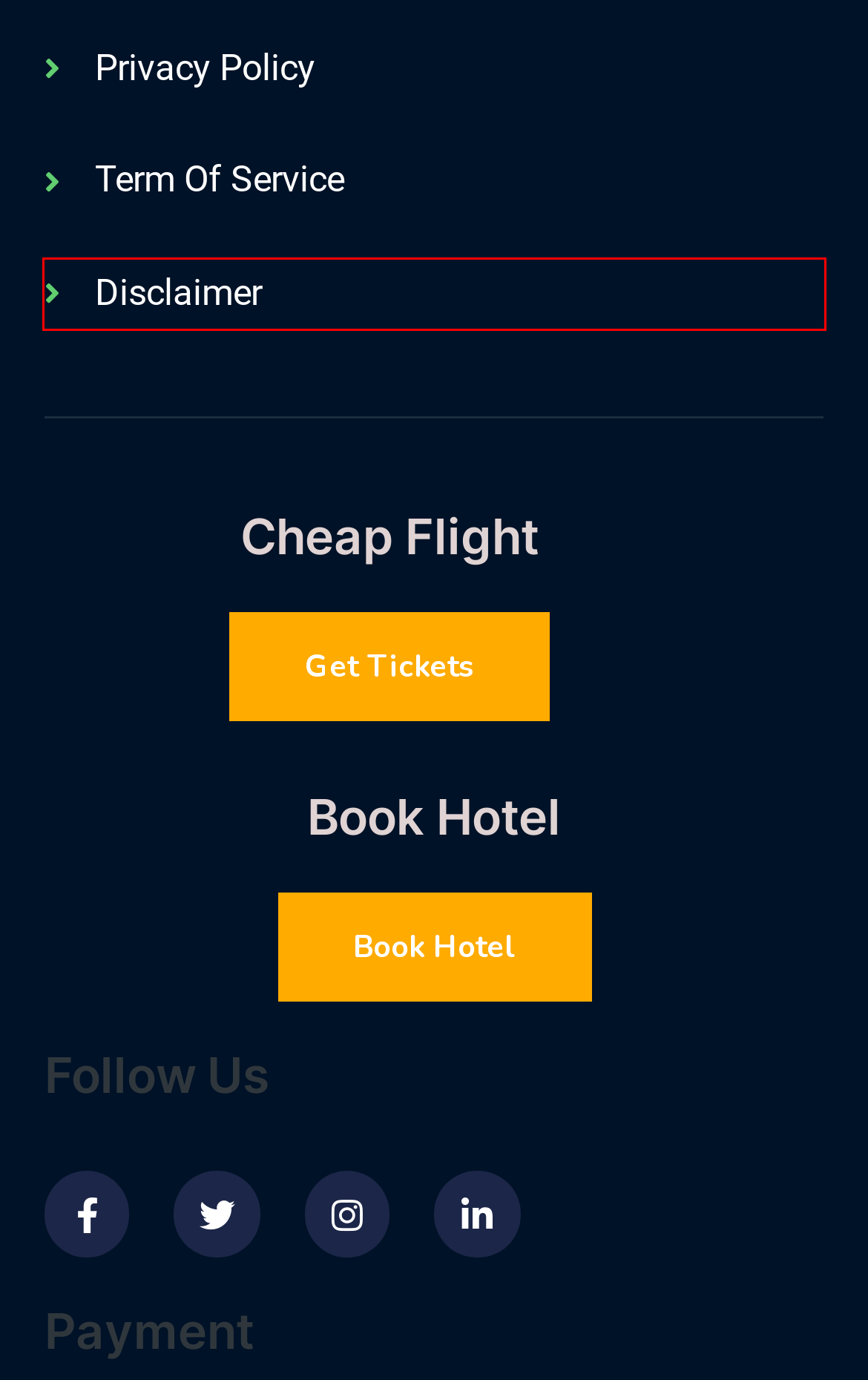You have a screenshot of a webpage with a red rectangle bounding box around a UI element. Choose the best description that matches the new page after clicking the element within the bounding box. The candidate descriptions are:
A. Privacy & Policy - Addis Ababa Bole International Airport (ADD)
B. Flight Booking - Addis Ababa Bole International Airport (ADD)
C. Airport FAQs - Addis Ababa Bole International Airport (ADD)
D. Travel to Ethiopia - Vacation to Ethiopia
E. Disclaimer - Addis Ababa Bole International Airport (ADD)
F. Hotel Booking - Addis Ababa Bole International Airport (ADD)
G. Terms & Conditions - Addis Ababa Bole International Airport (ADD)
H. Bole Airport Flight Departures - Bole Airport Departures

E